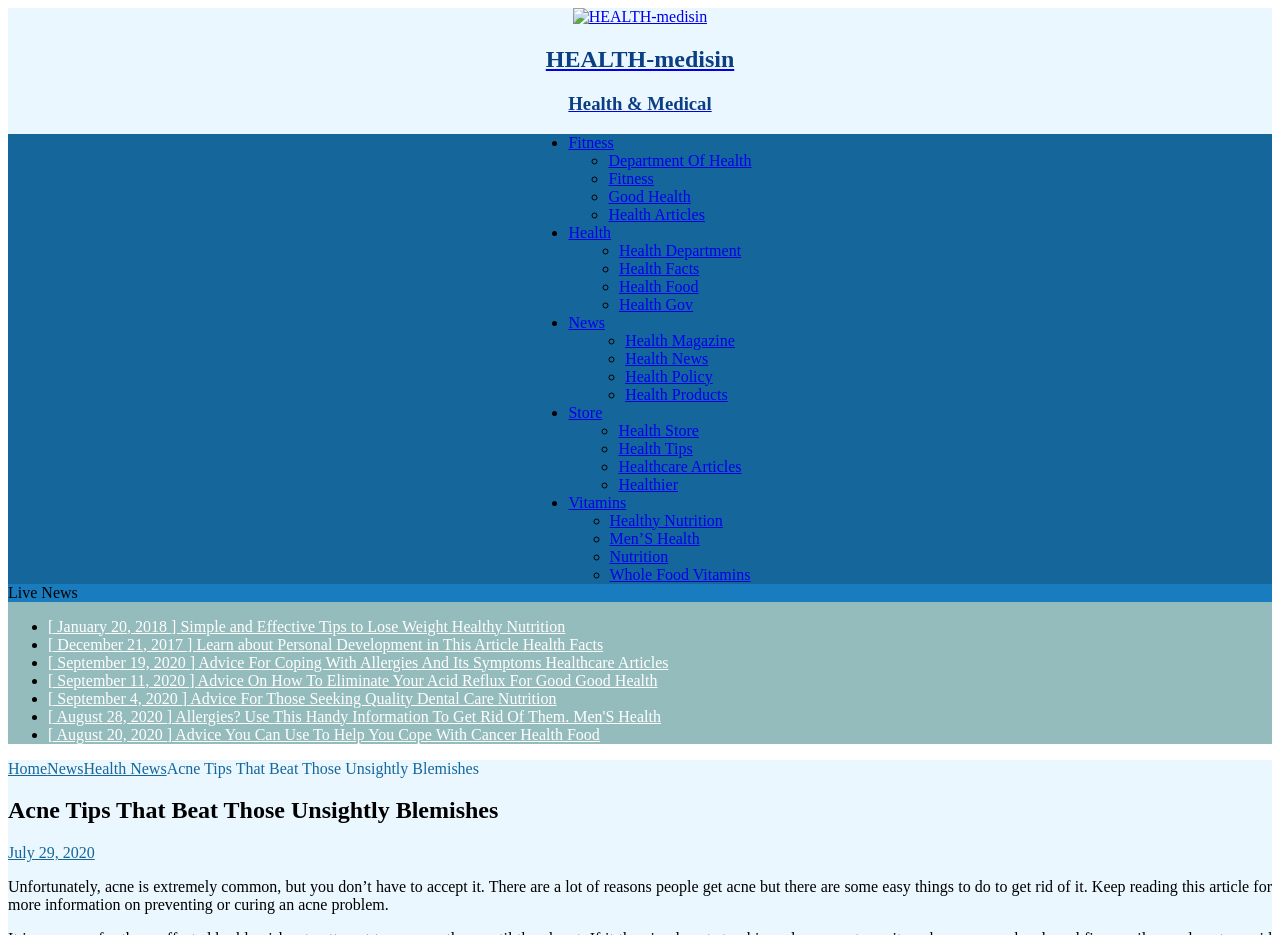Give a concise answer using one word or a phrase to the following question:
What is the topic of the article below the main heading?

Preventing or curing acne